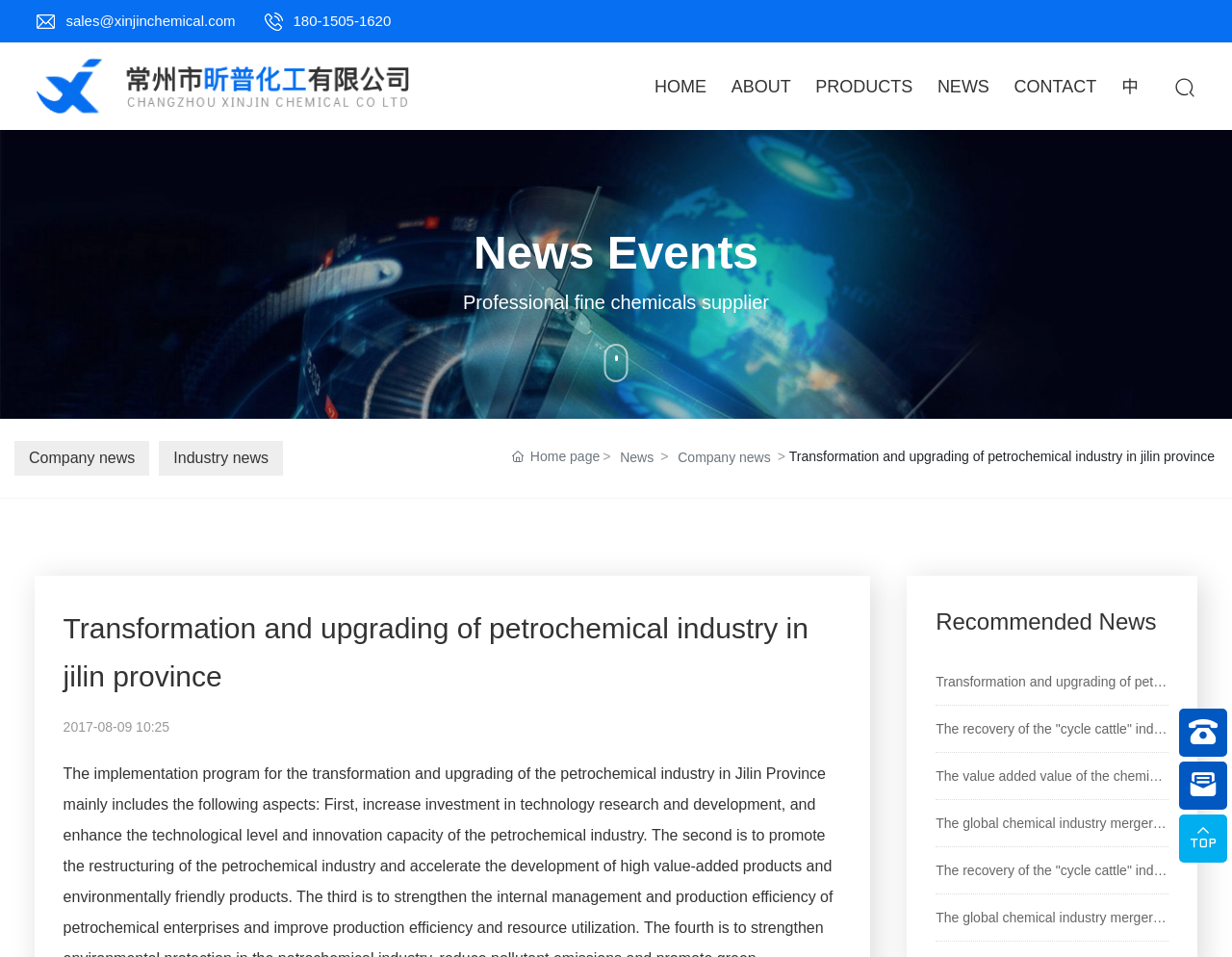Describe every aspect of the webpage in a detailed manner.

The webpage is about Changzhou Xinjin Chemical Co., LTD, a company that specializes in fine chemicals and APIs. At the top left corner, there are two contact links, "sales@xinjinchemical.com" and "180-1505-1620", followed by a blank link. 

On the top right corner, there is a navigation menu with links to "HOME", "ABOUT", "PRODUCTS", "NEWS", "CONTACT", and a Chinese character "中". Next to the navigation menu, there is a small image.

Below the navigation menu, there is a large image that spans the entire width of the page, with a heading "News Events" on top of it. 

Under the image, there are two headings, "News Events" and "Professional fine chemicals supplier". 

On the left side, there are two links, "Company news" and "Industry news", followed by a link to the "Home page" with a small image next to it. 

On the right side, there are three links, "News", "Company news", and a link to an article titled "Transformation and upgrading of petrochemical industry in jilin province". Below the links, there is a static text with the same title as the article, followed by the date "2017-08-09 10:25". 

Further down, there is a static text "Recommended News", and three icons at the bottom right corner.